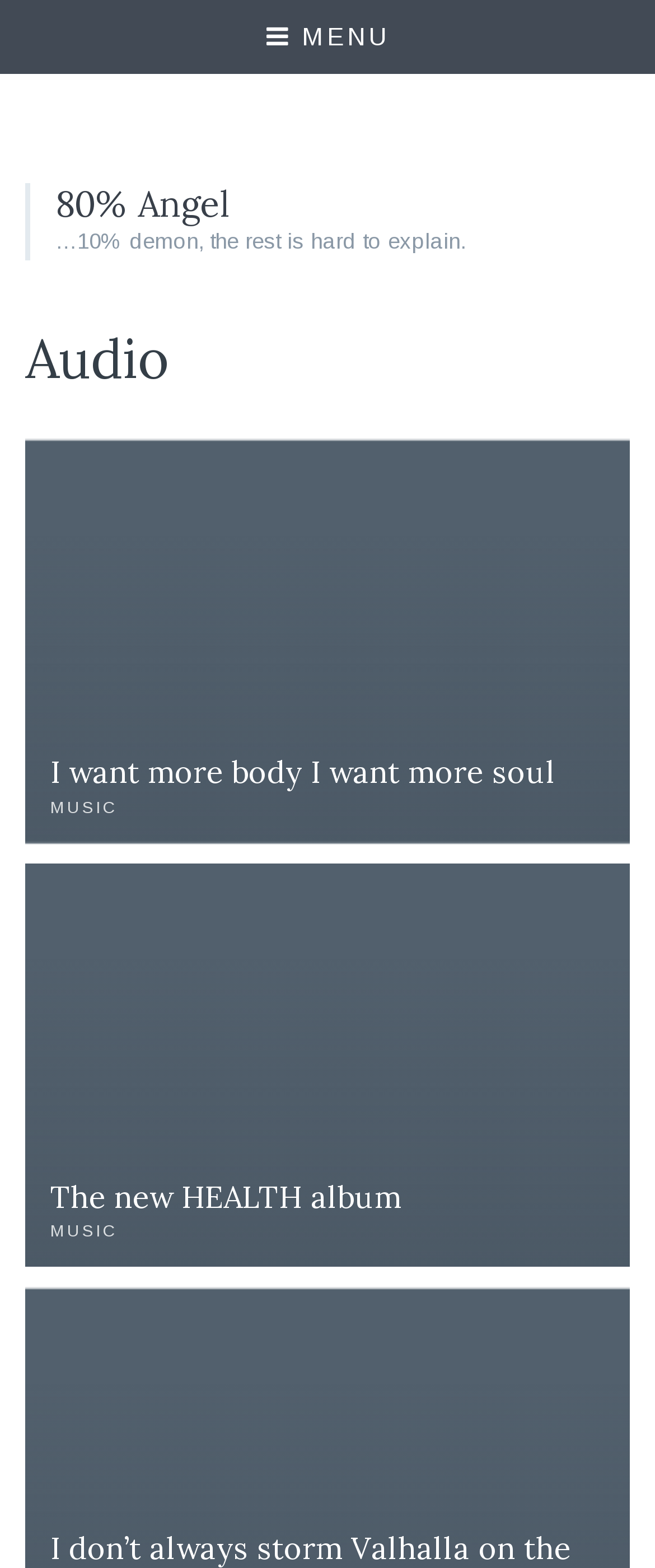Give a complete and precise description of the webpage's appearance.

The webpage is about the audio content "80% Angel" with a focus on music. At the top left corner, there is a menu button with a hamburger icon. Next to it, the title "80% Angel" is displayed, followed by a brief description "...10% demon, the rest is hard to explain." 

Below the title, there is a large header section that spans almost the entire width of the page, with the text "Audio" in a prominent font. 

Underneath the header, there are two sections with similar layouts. Each section contains a heading, a link to "MUSIC", and an image with the alt text "fallback". The headings in these sections read "I want more body I want more soul" and "The new HEALTH album", respectively. These sections are stacked vertically, with the second section positioned below the first one.

There are a total of three links to "MUSIC" on the page, and two images with the alt text "fallback". The overall layout is organized, with clear headings and concise text.